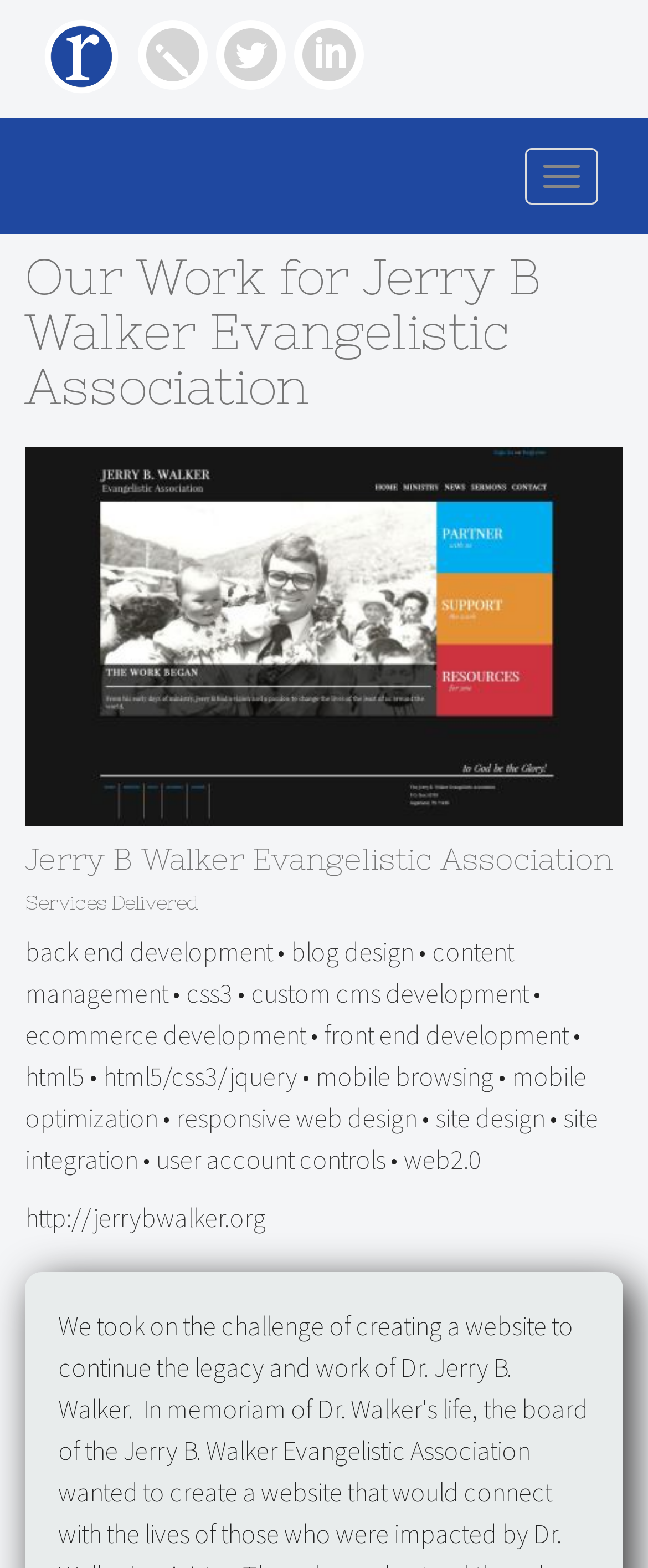Please specify the bounding box coordinates of the clickable region necessary for completing the following instruction: "Visit the Jerry B Walker Evangelistic Association website". The coordinates must consist of four float numbers between 0 and 1, i.e., [left, top, right, bottom].

[0.038, 0.765, 0.41, 0.787]